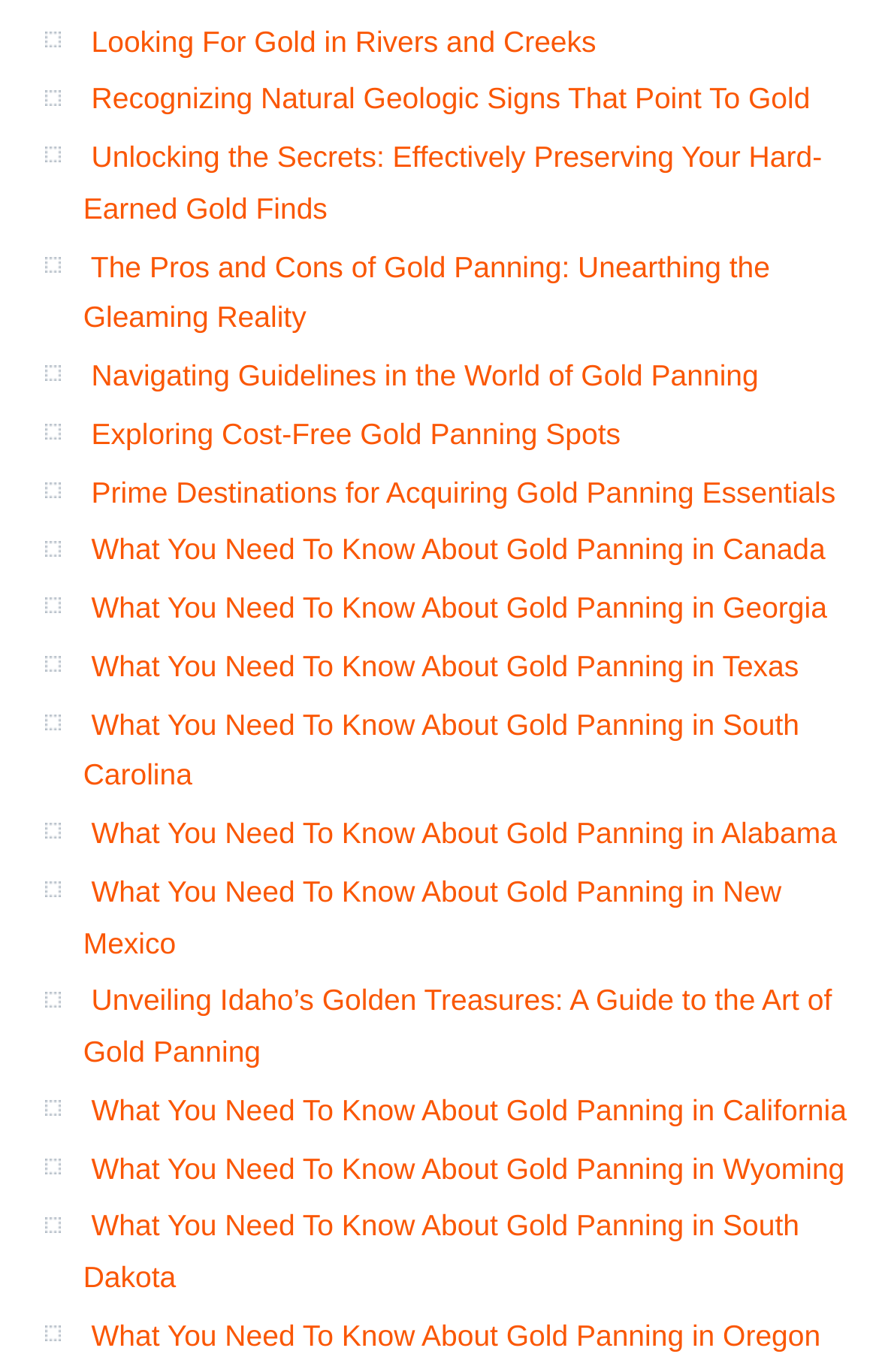Please identify the bounding box coordinates of the element on the webpage that should be clicked to follow this instruction: "Read about looking for gold in rivers and creeks". The bounding box coordinates should be given as four float numbers between 0 and 1, formatted as [left, top, right, bottom].

[0.104, 0.018, 0.678, 0.042]